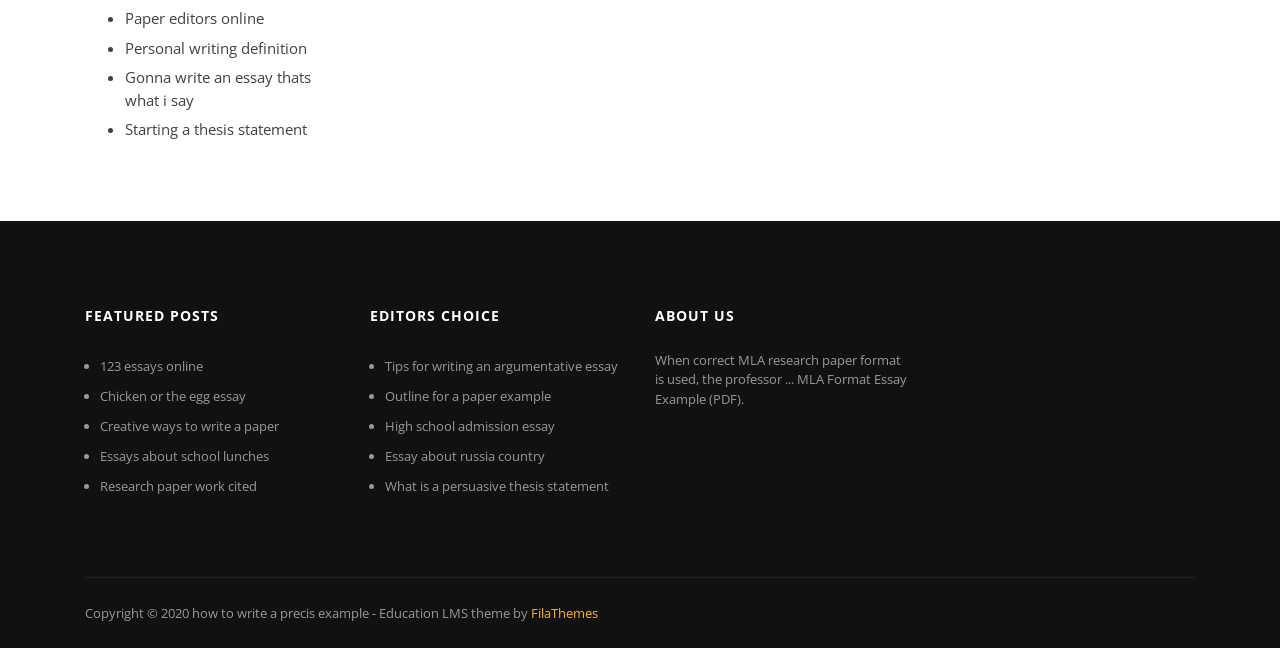Locate the bounding box coordinates of the region to be clicked to comply with the following instruction: "Follow 'how to write a precis example'". The coordinates must be four float numbers between 0 and 1, in the form [left, top, right, bottom].

[0.15, 0.932, 0.288, 0.96]